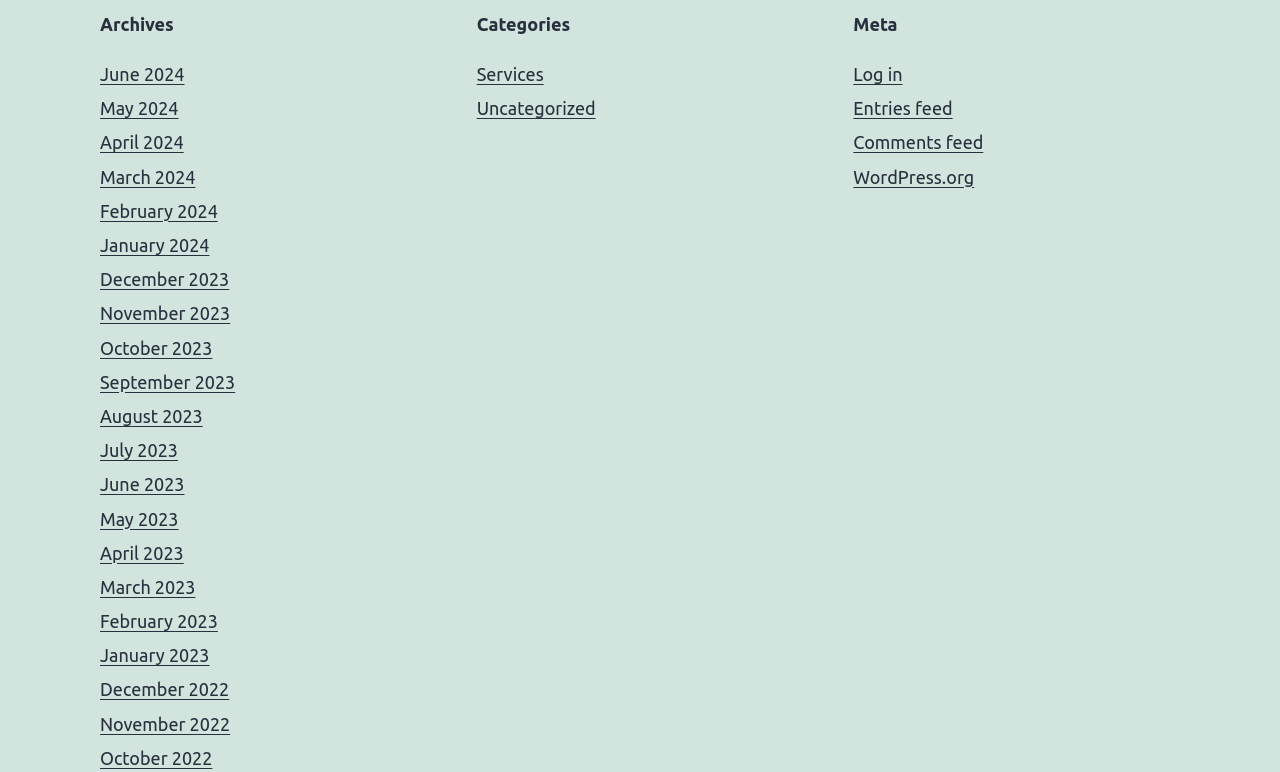What is the purpose of the 'Meta' section?
Please give a detailed and elaborate answer to the question based on the image.

I analyzed the 'Meta' section and found that it contains links related to logging in, feeds, and WordPress.org. This suggests that the purpose of the 'Meta' section is to provide links to meta information and functionality.